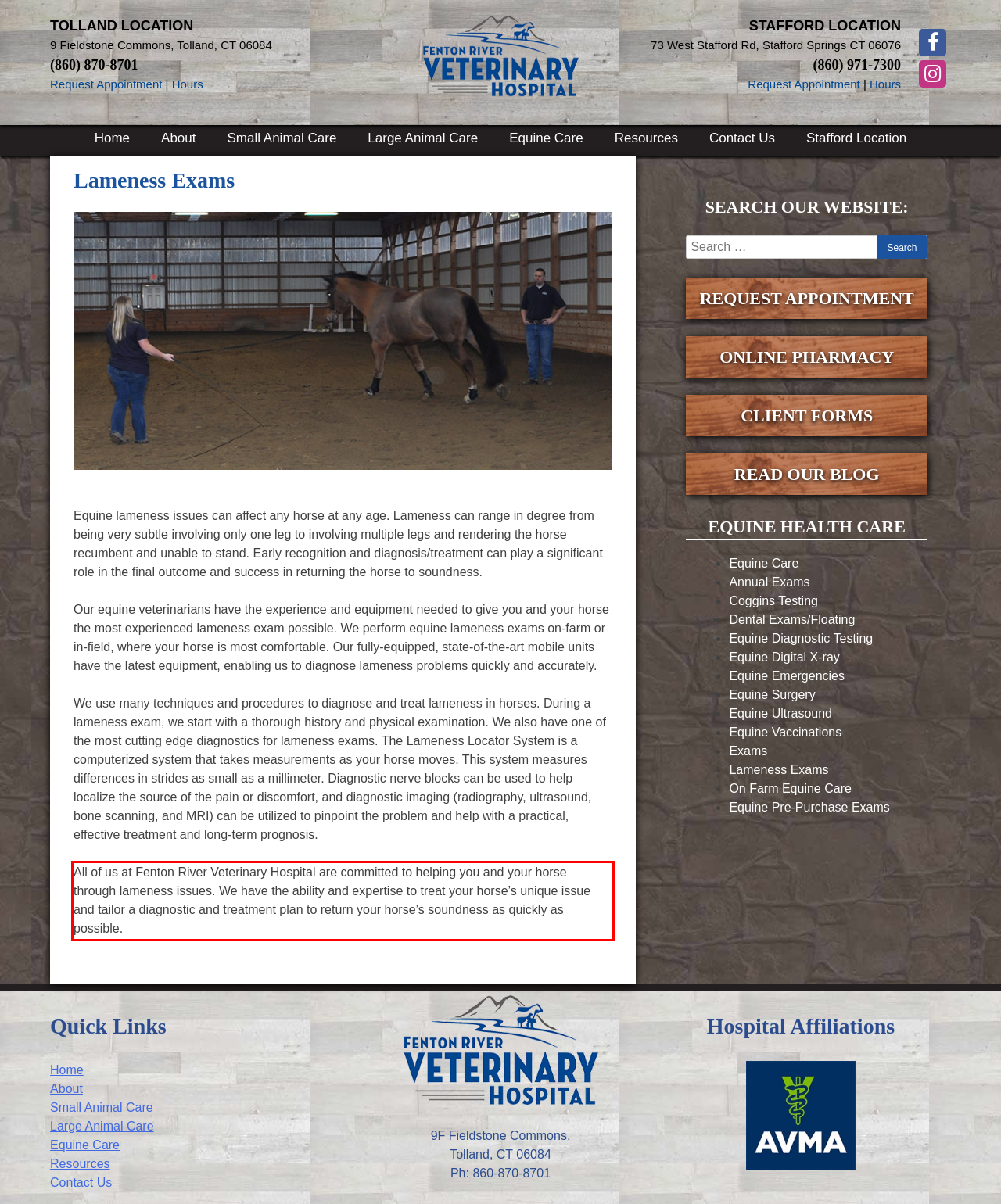Please examine the webpage screenshot containing a red bounding box and use OCR to recognize and output the text inside the red bounding box.

All of us at Fenton River Veterinary Hospital are committed to helping you and your horse through lameness issues. We have the ability and expertise to treat your horse’s unique issue and tailor a diagnostic and treatment plan to return your horse’s soundness as quickly as possible.